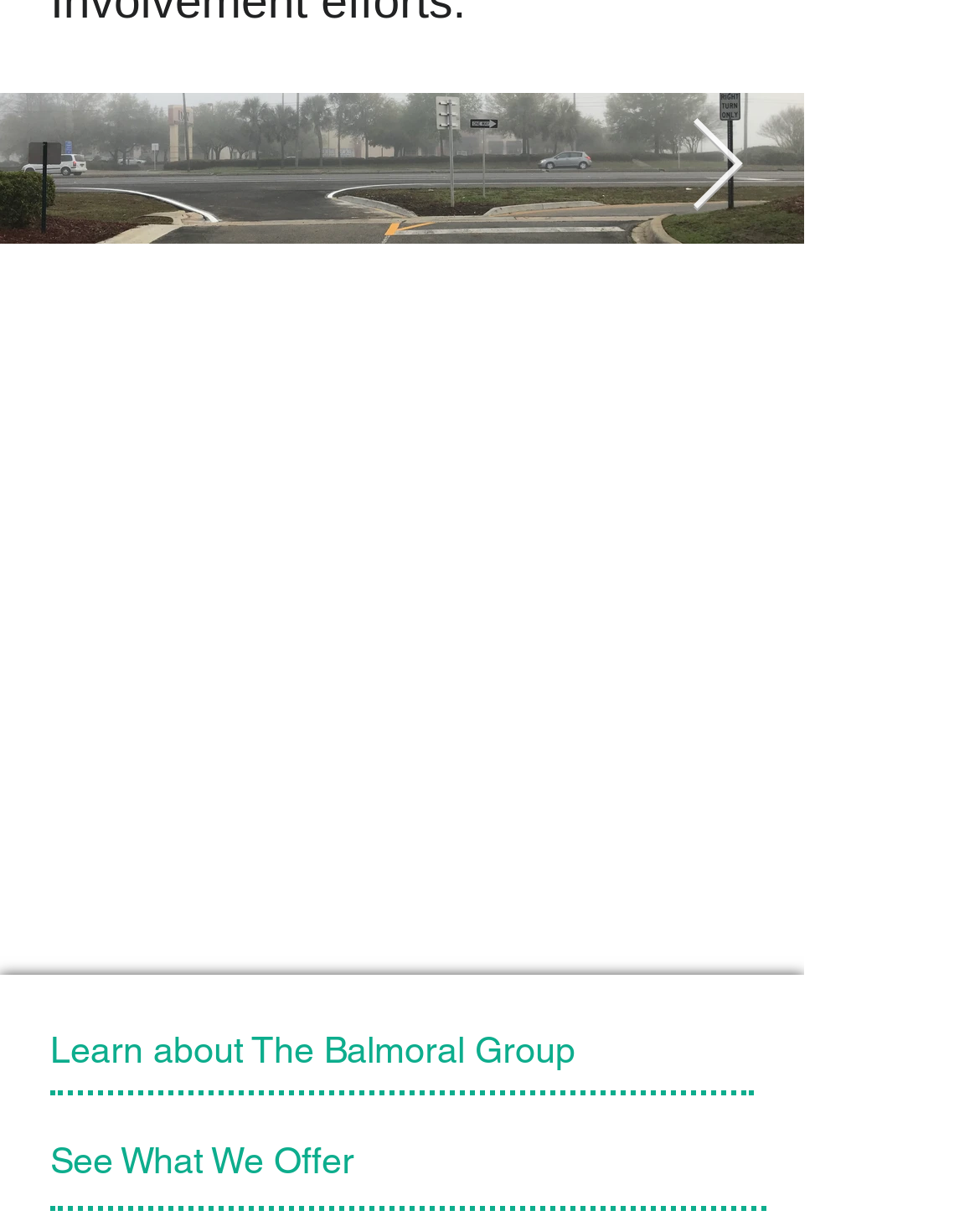Determine the bounding box for the described HTML element: "See What We Offer". Ensure the coordinates are four float numbers between 0 and 1 in the format [left, top, right, bottom].

[0.051, 0.925, 0.769, 0.966]